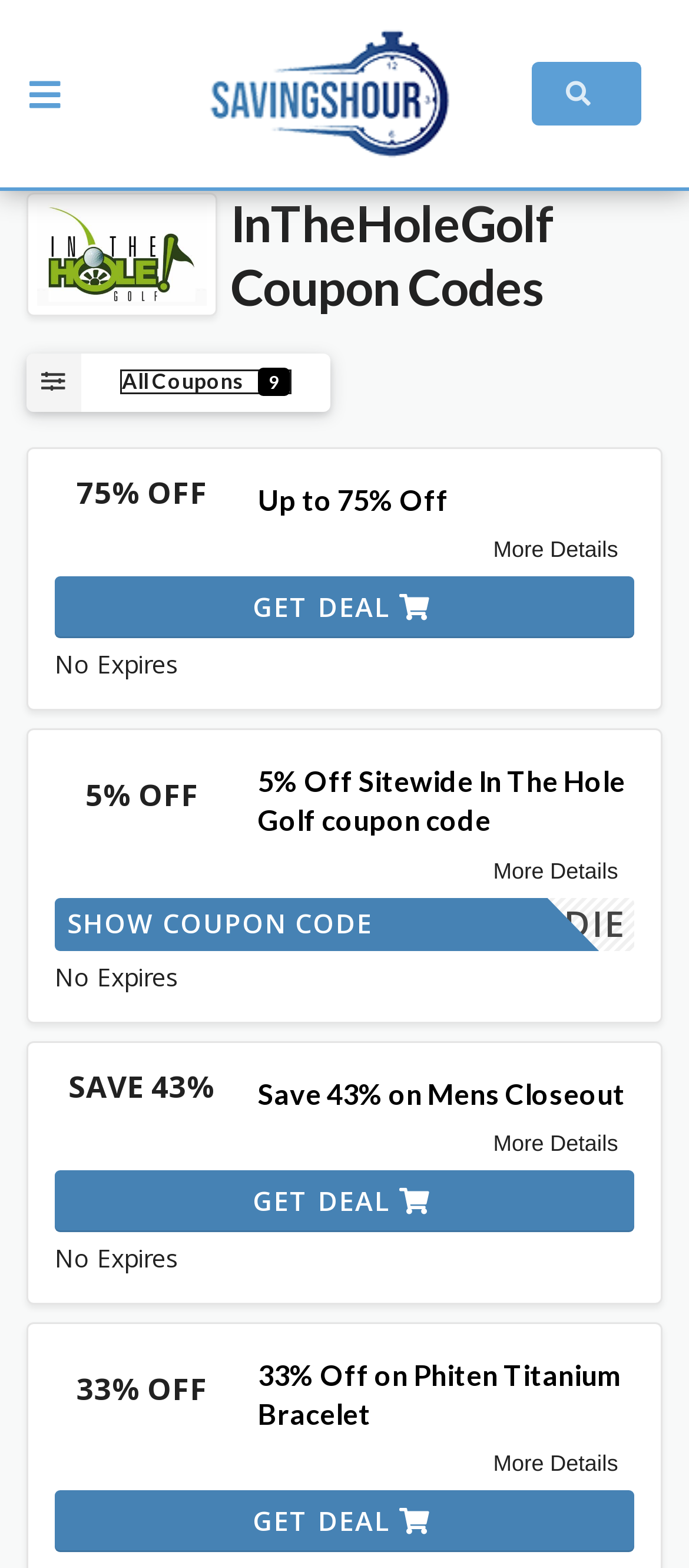What is the position of the 'More Details' button relative to the 'Up to 75% Off' heading?
Look at the image and respond with a one-word or short-phrase answer.

Below